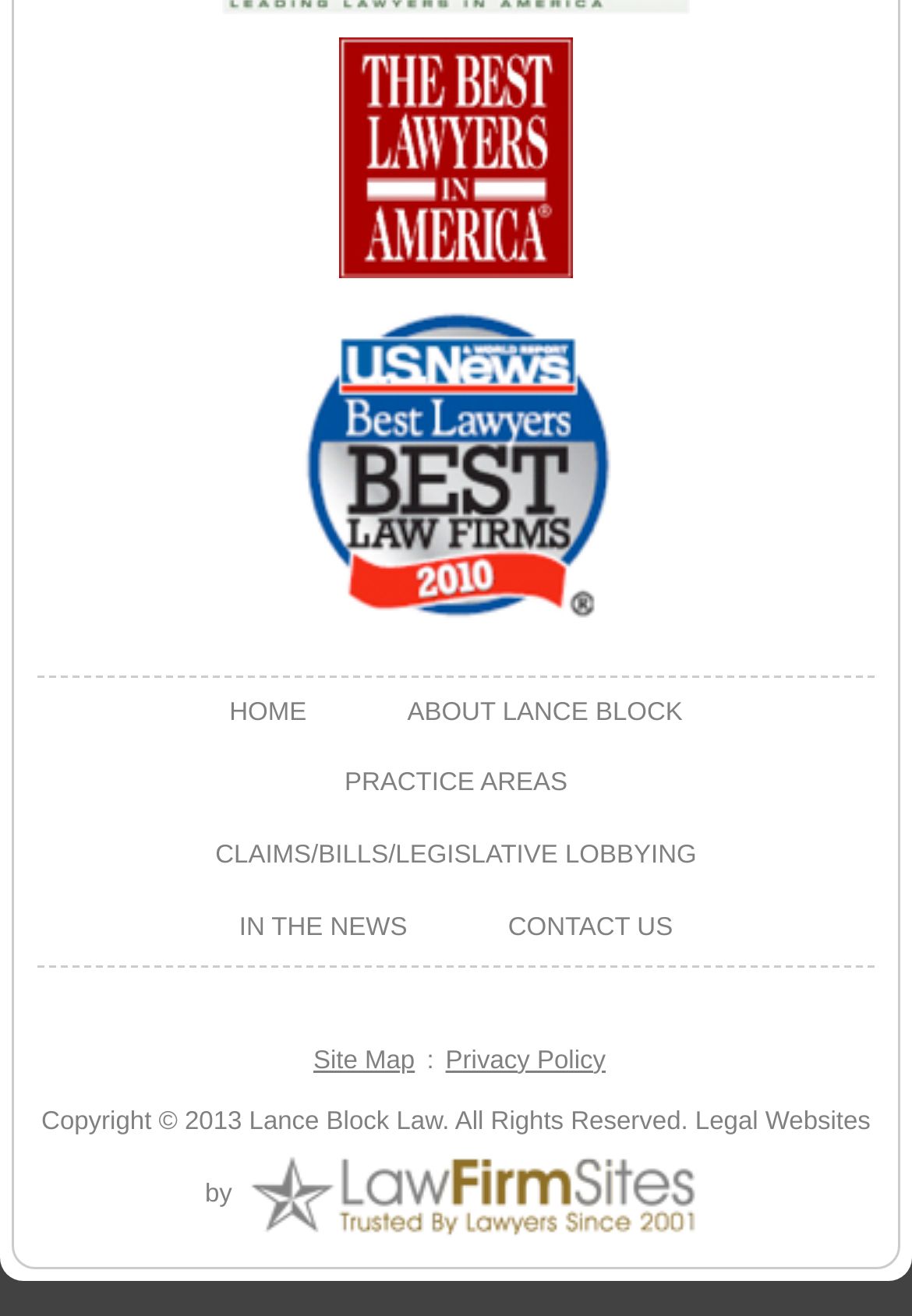What is the name of the award or recognition shown at the top of the page?
Provide a comprehensive and detailed answer to the question.

I inferred this answer by examining the image elements at the top of the page, which include an image with the text 'The Best Lawyers in America', suggesting that this is an award or recognition received by the law firm.